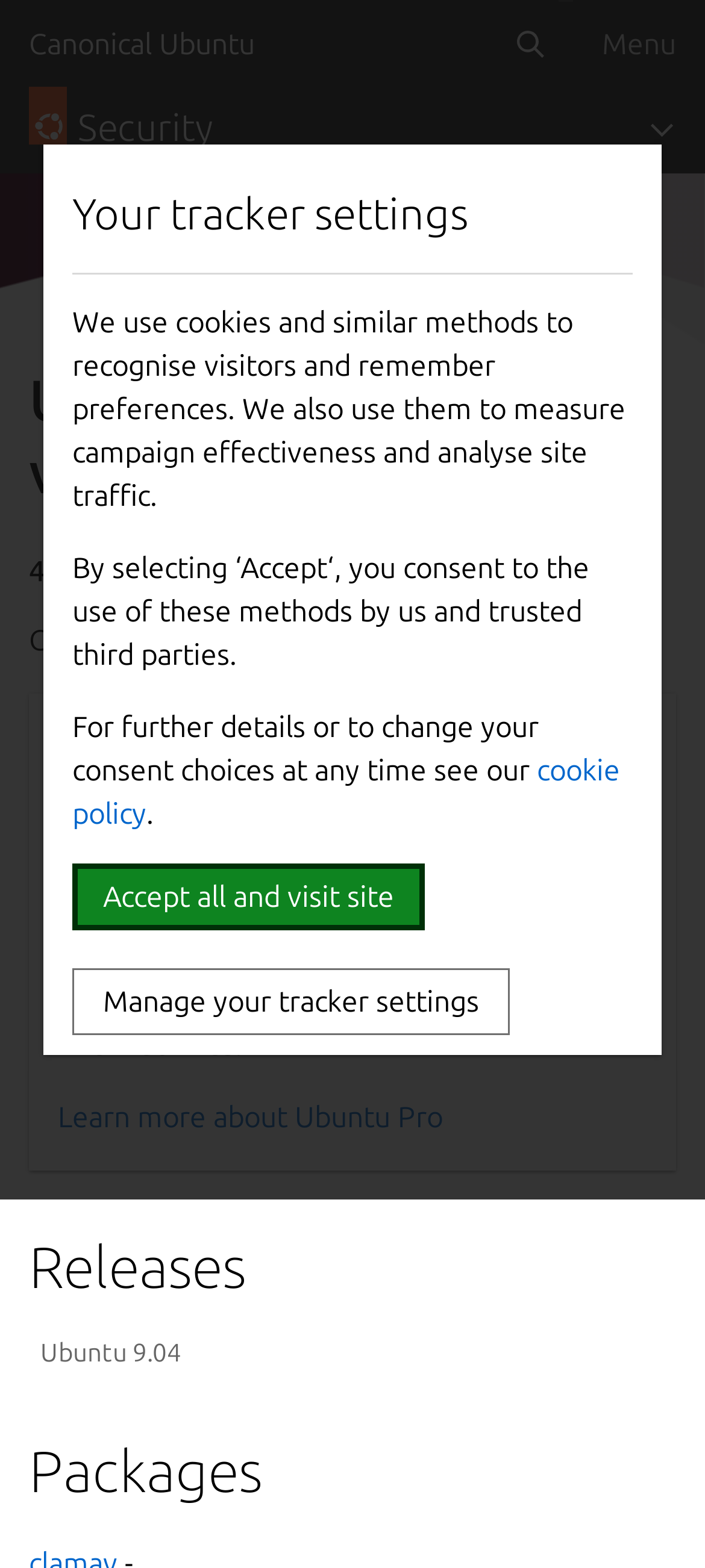How many packages are mentioned?
Using the image, give a concise answer in the form of a single word or short phrase.

None